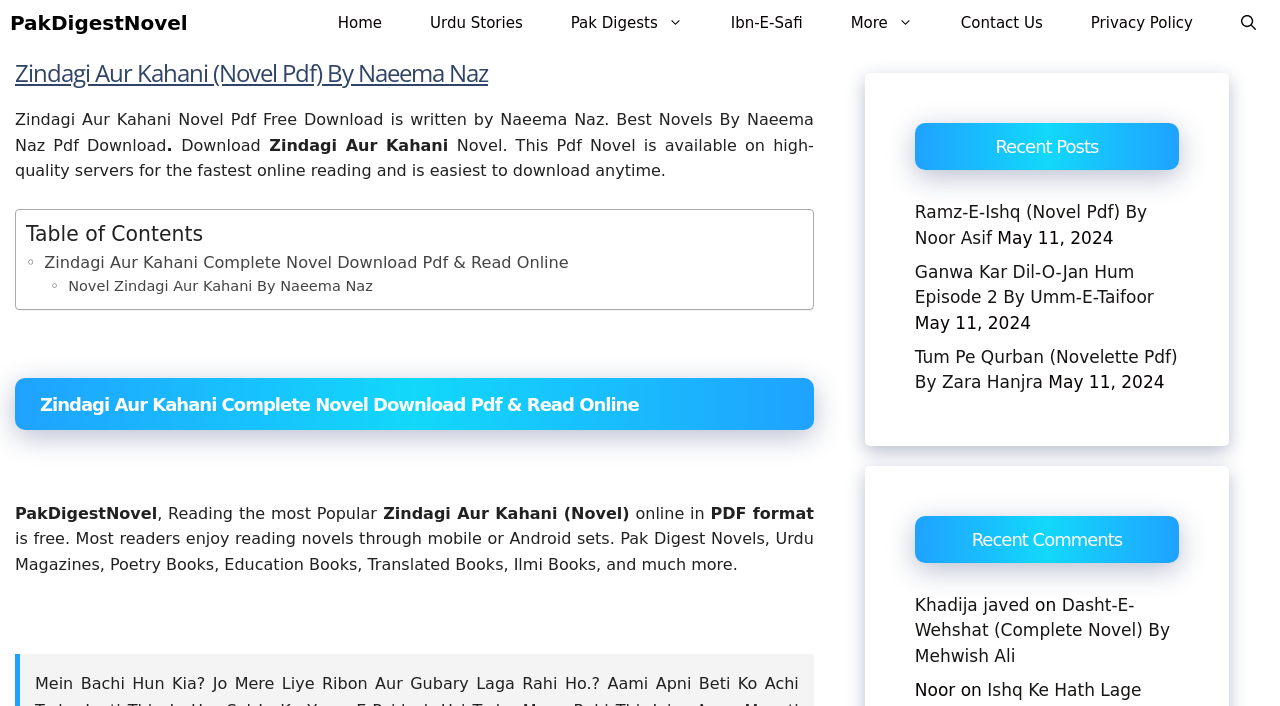Find and provide the bounding box coordinates for the UI element described here: "aria-label="Open Search Bar"". The coordinates should be given as four float numbers between 0 and 1: [left, top, right, bottom].

[0.951, 0.0, 1.0, 0.065]